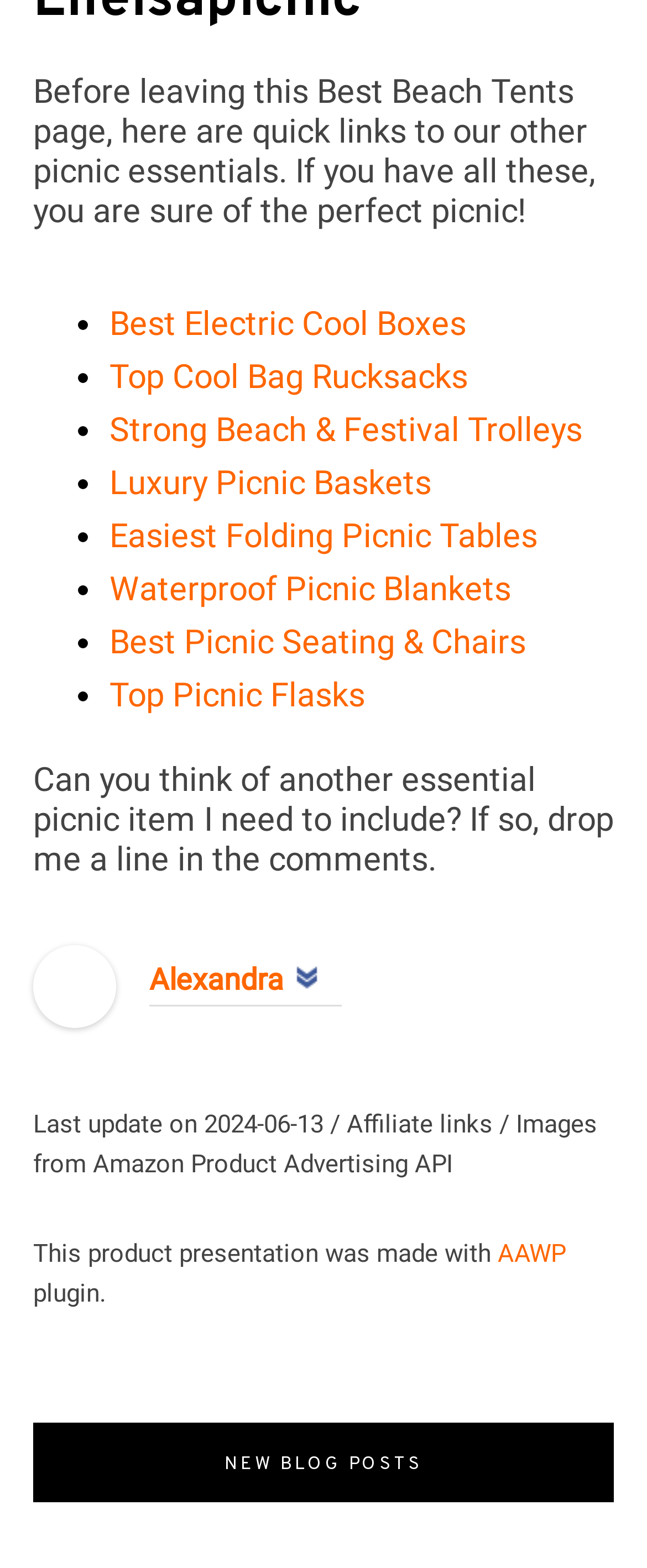Please indicate the bounding box coordinates of the element's region to be clicked to achieve the instruction: "Explore Luxury Picnic Baskets". Provide the coordinates as four float numbers between 0 and 1, i.e., [left, top, right, bottom].

[0.169, 0.295, 0.666, 0.32]